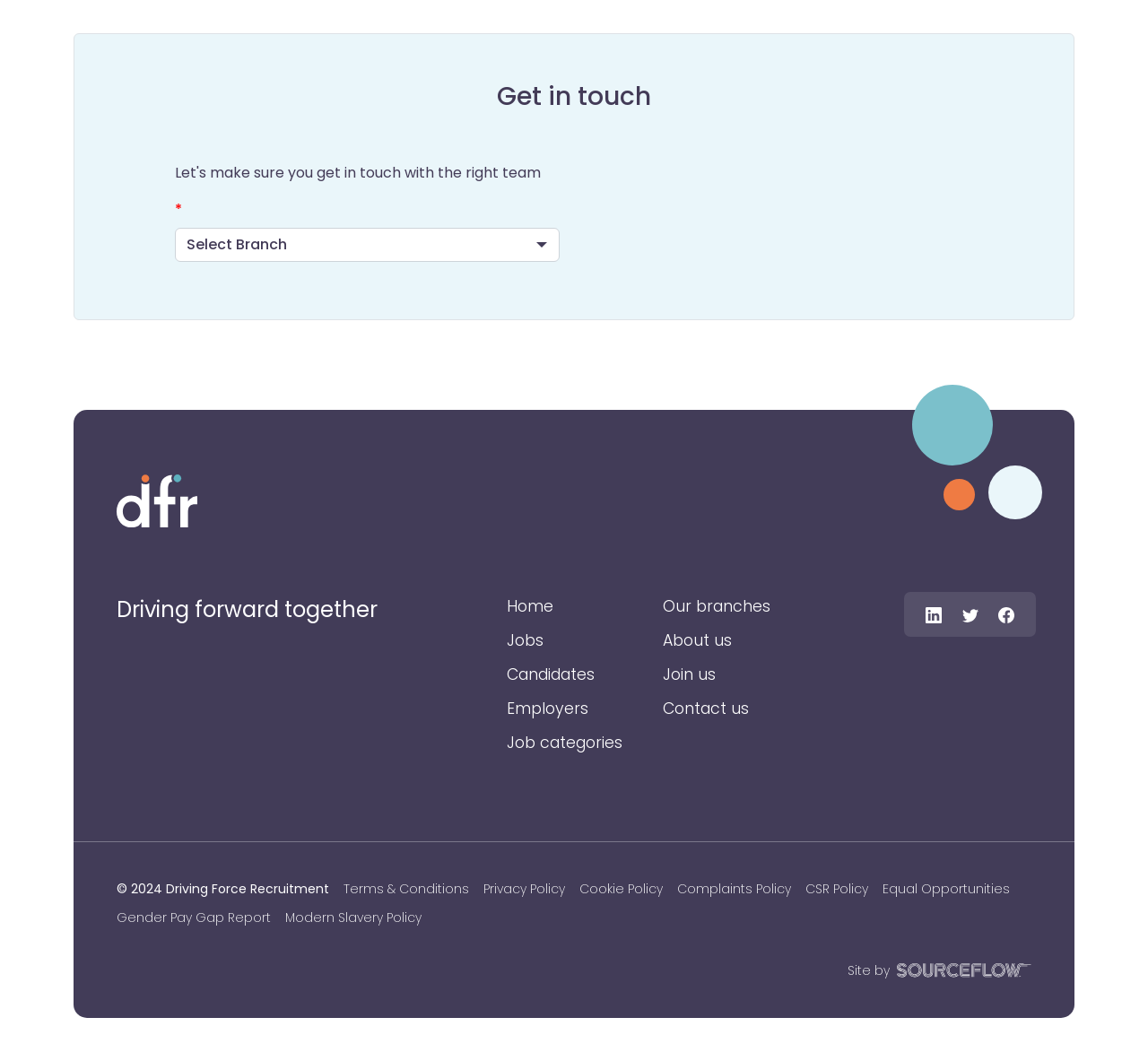What is the tagline of the company?
Use the information from the image to give a detailed answer to the question.

The tagline 'Driving forward together' is located near the top of the webpage, below the 'Get in touch' heading. It appears to be a key phrase that represents the company's mission or values.